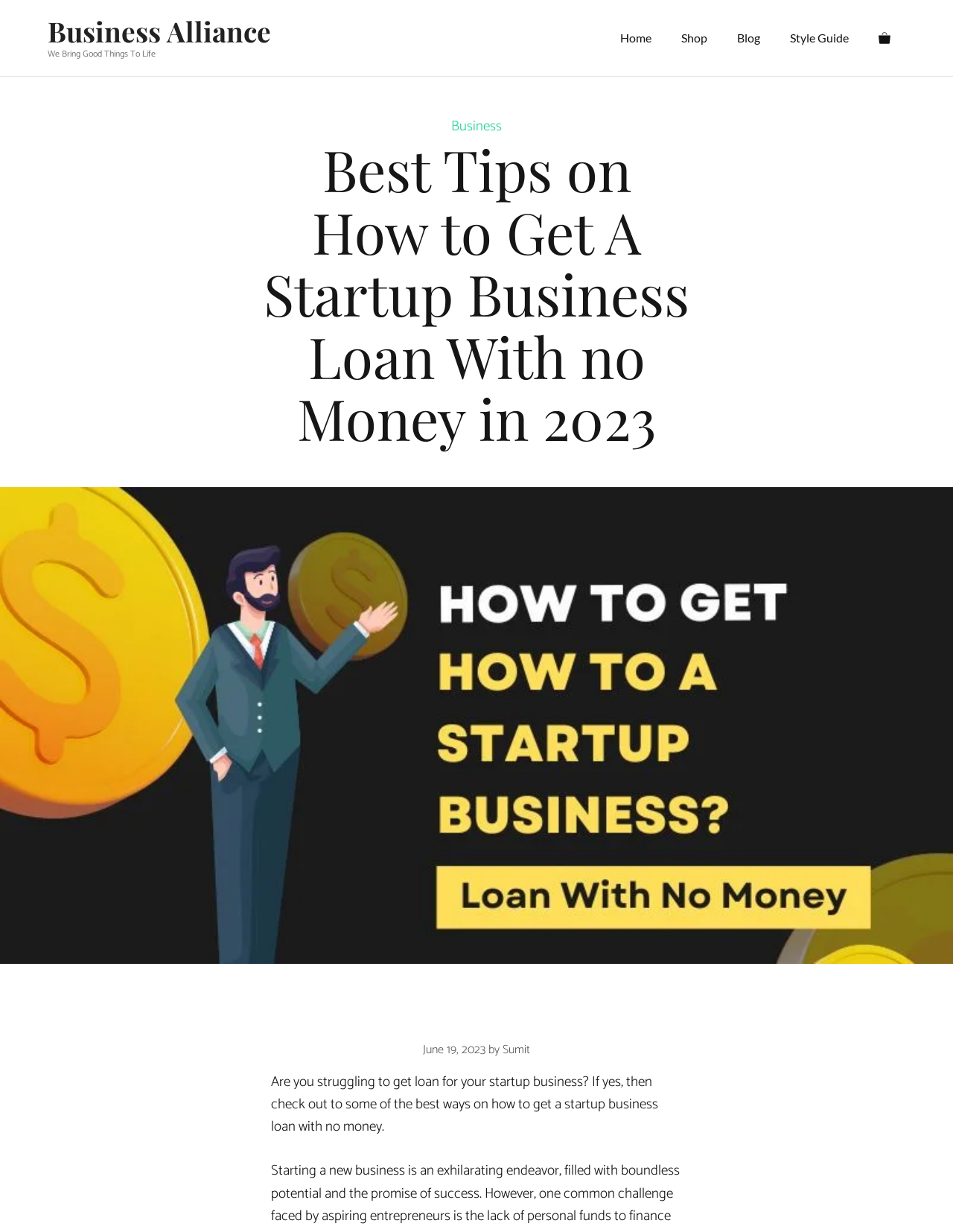What is the primary navigation menu located at? Refer to the image and provide a one-word or short phrase answer.

Top right